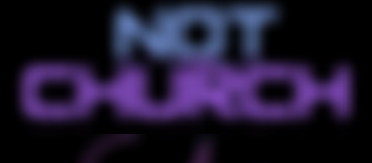Use a single word or phrase to respond to the question:
What is the purpose of the design element beneath the text?

Adds artistic flair